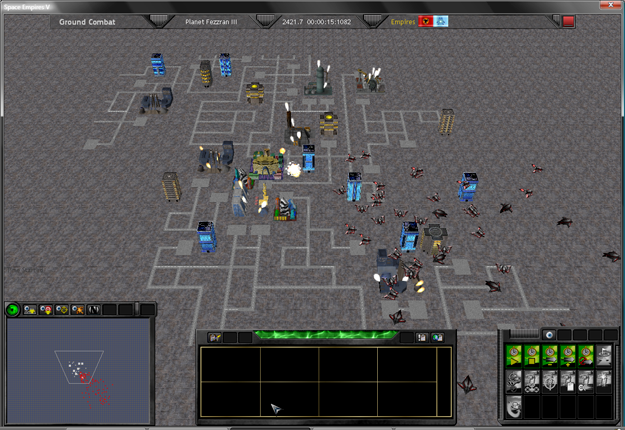What is displayed at the bottom of the screen?
Provide a short answer using one word or a brief phrase based on the image.

User interface with tactical information